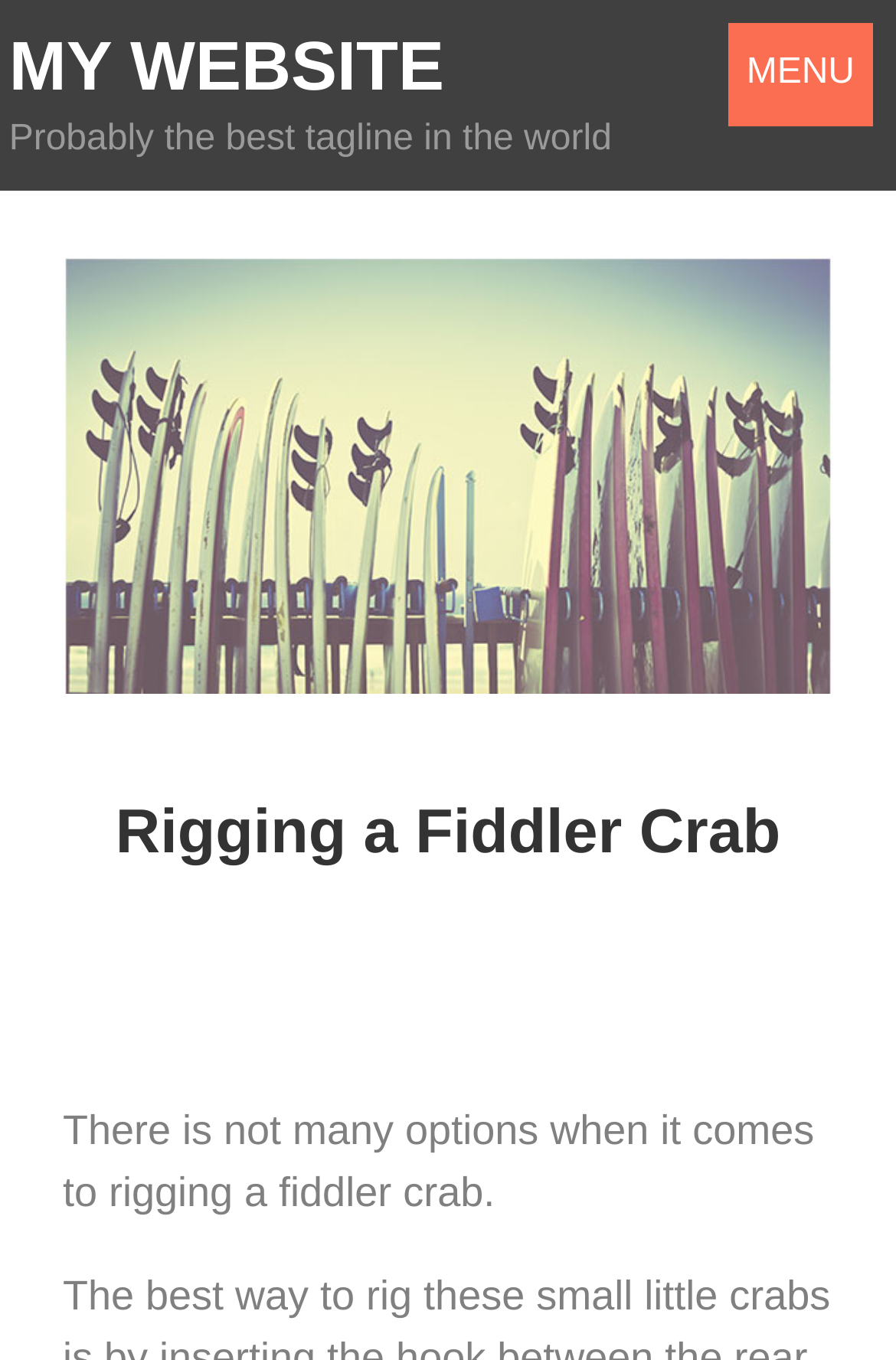Please provide the bounding box coordinates for the UI element as described: "My Website". The coordinates must be four floats between 0 and 1, represented as [left, top, right, bottom].

[0.01, 0.022, 0.496, 0.078]